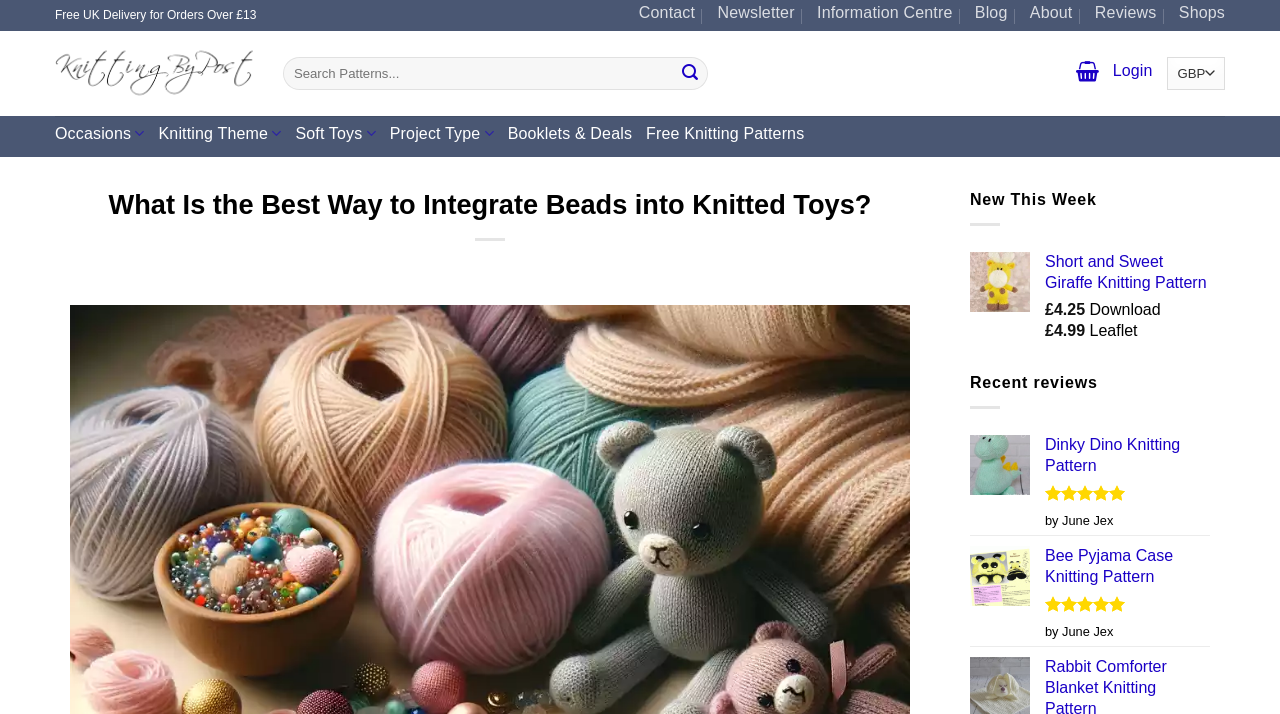Please determine the bounding box coordinates of the element's region to click in order to carry out the following instruction: "Search for a pattern". The coordinates should be four float numbers between 0 and 1, i.e., [left, top, right, bottom].

[0.221, 0.079, 0.555, 0.127]